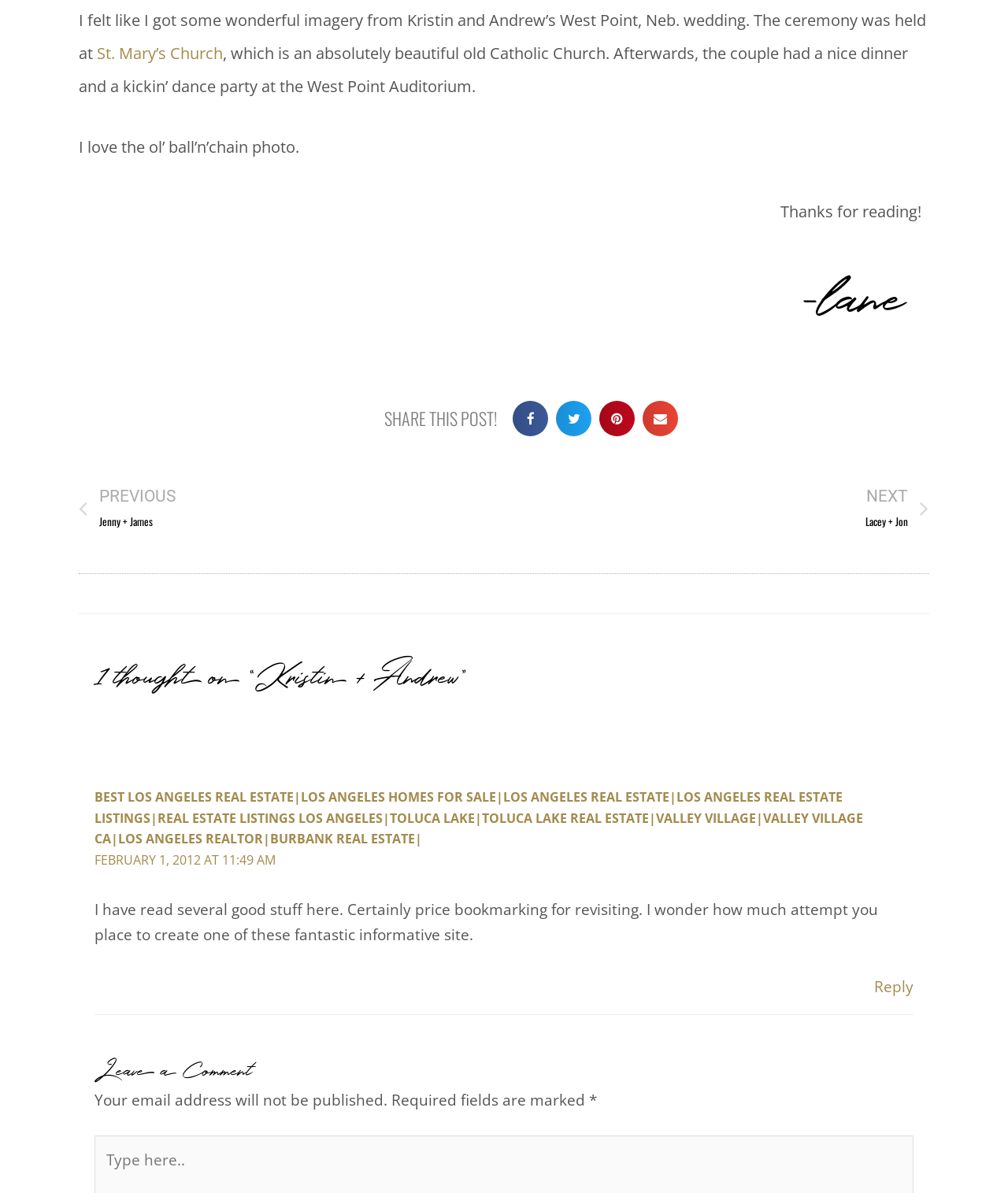Can you specify the bounding box coordinates for the region that should be clicked to fulfill this instruction: "Leave a comment".

[0.094, 0.857, 0.906, 0.911]